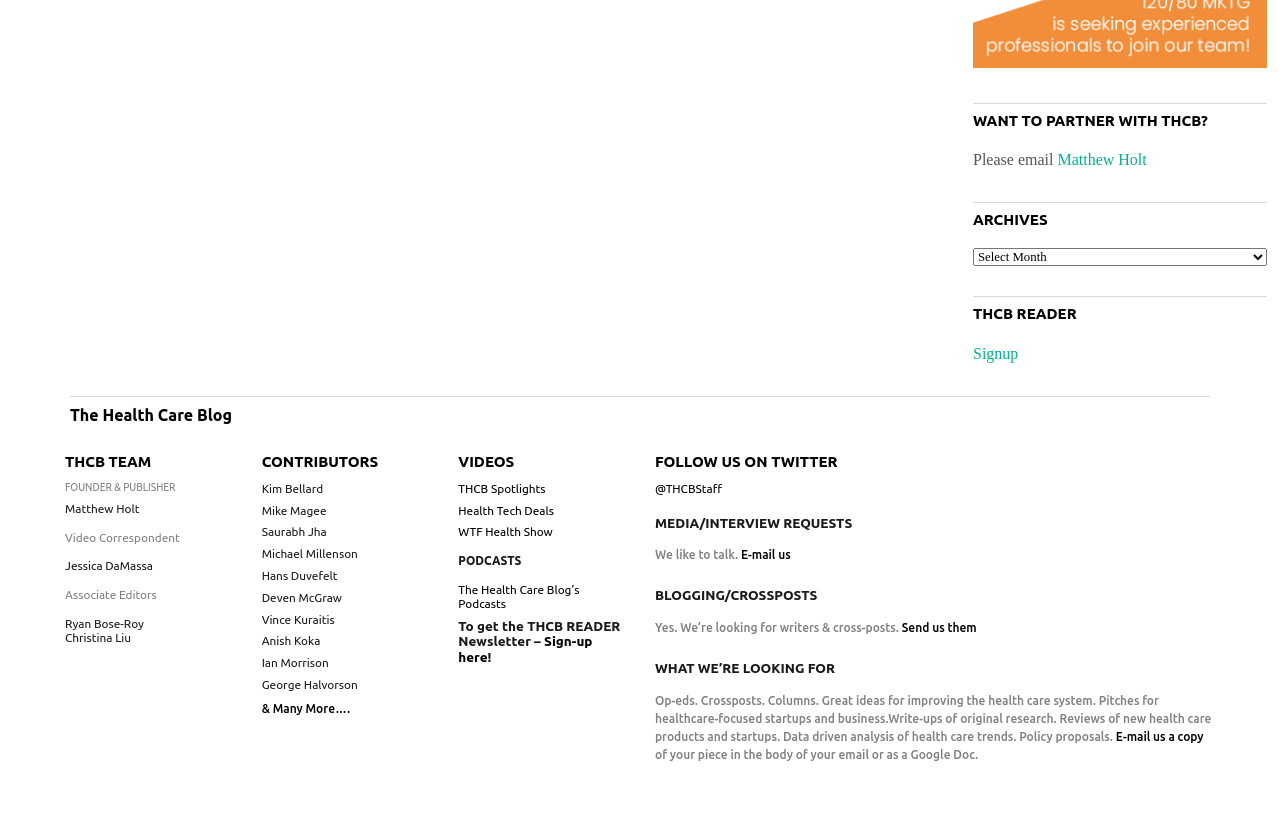Identify the bounding box for the UI element that is described as follows: "E-mail us a copy".

[0.872, 0.892, 0.94, 0.908]